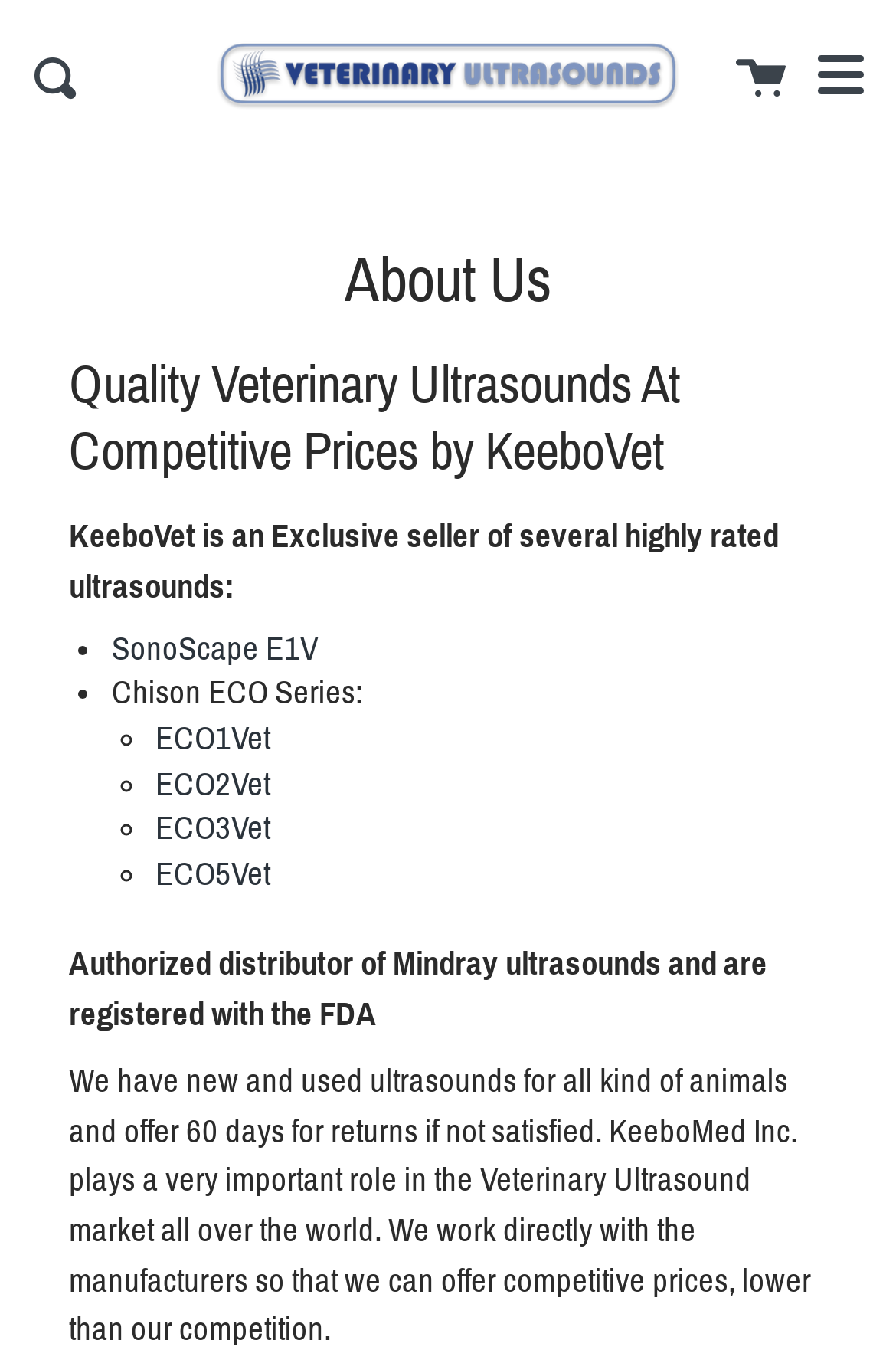Locate the bounding box coordinates of the area to click to fulfill this instruction: "View shopping cart". The bounding box should be presented as four float numbers between 0 and 1, in the order [left, top, right, bottom].

[0.822, 0.0, 0.877, 0.112]